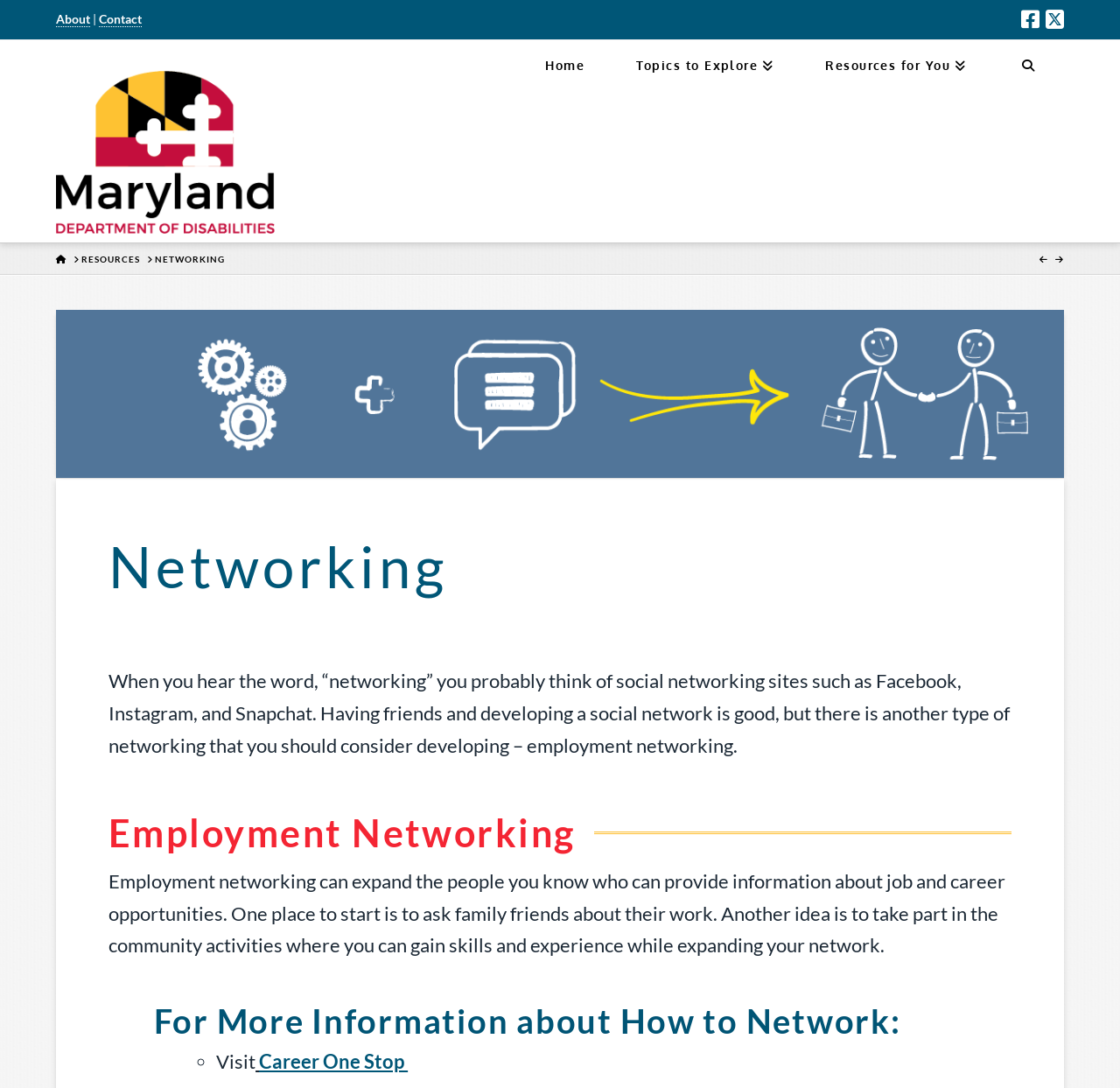Locate the bounding box coordinates of the element that needs to be clicked to carry out the instruction: "Go to Home". The coordinates should be given as four float numbers ranging from 0 to 1, i.e., [left, top, right, bottom].

[0.463, 0.037, 0.544, 0.085]